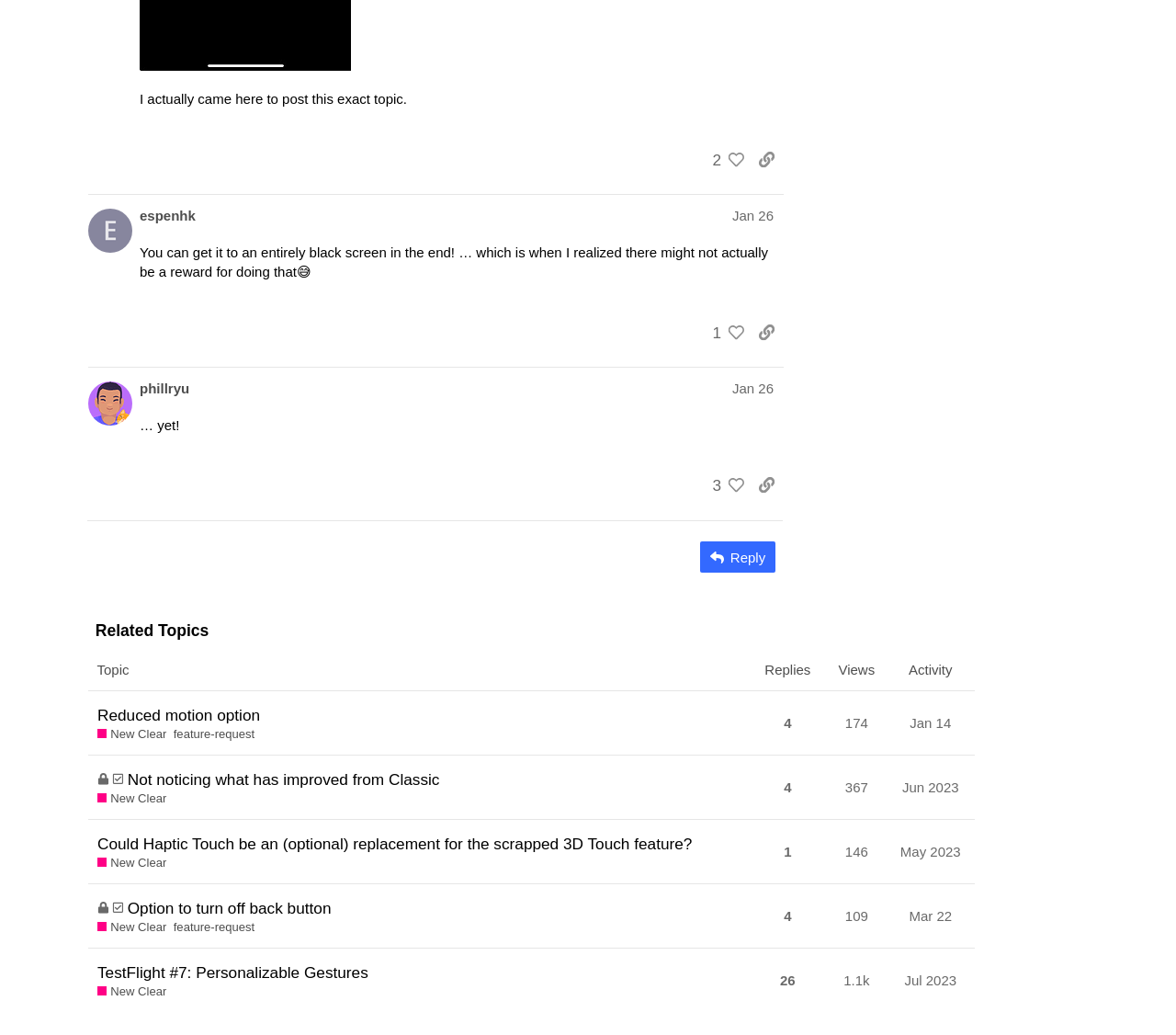Identify and provide the bounding box for the element described by: "Reduced motion option".

[0.083, 0.668, 0.221, 0.713]